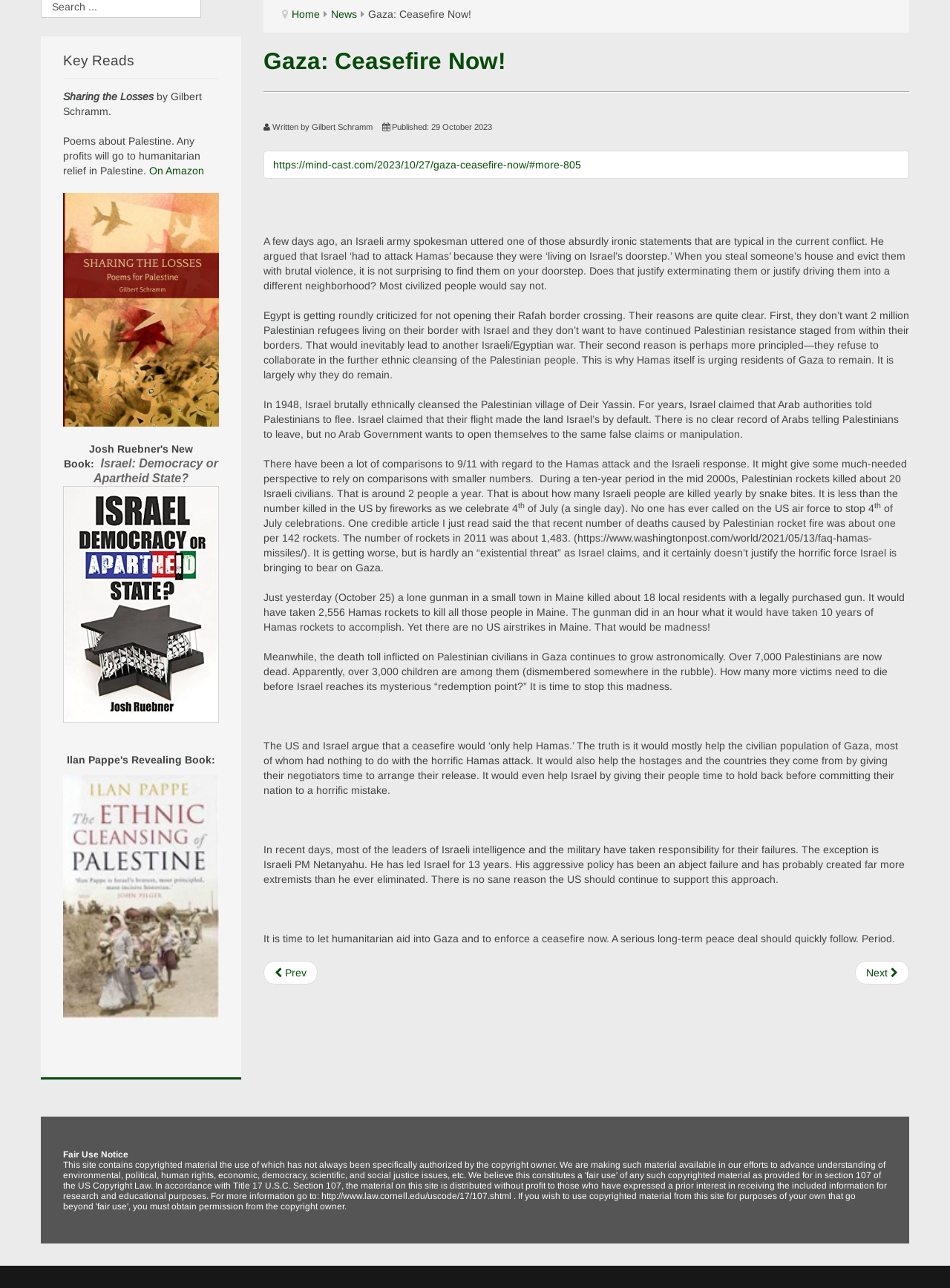Identify the bounding box coordinates for the UI element described as follows: "http://www.law.cornell.edu/uscode/17/107.shtml". Ensure the coordinates are four float numbers between 0 and 1, formatted as [left, top, right, bottom].

[0.338, 0.924, 0.538, 0.932]